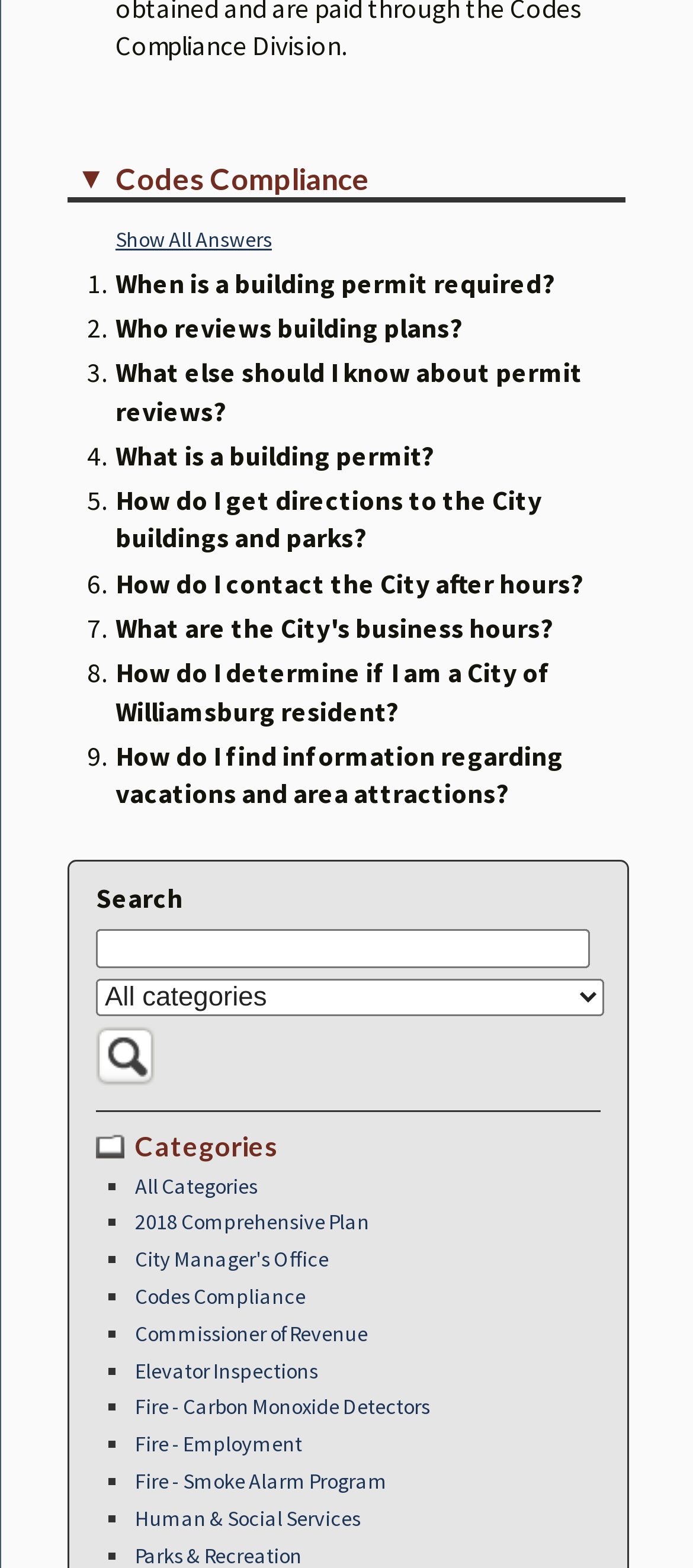Please identify the bounding box coordinates of the element that needs to be clicked to perform the following instruction: "Click on Codes Compliance".

[0.097, 0.103, 0.903, 0.129]